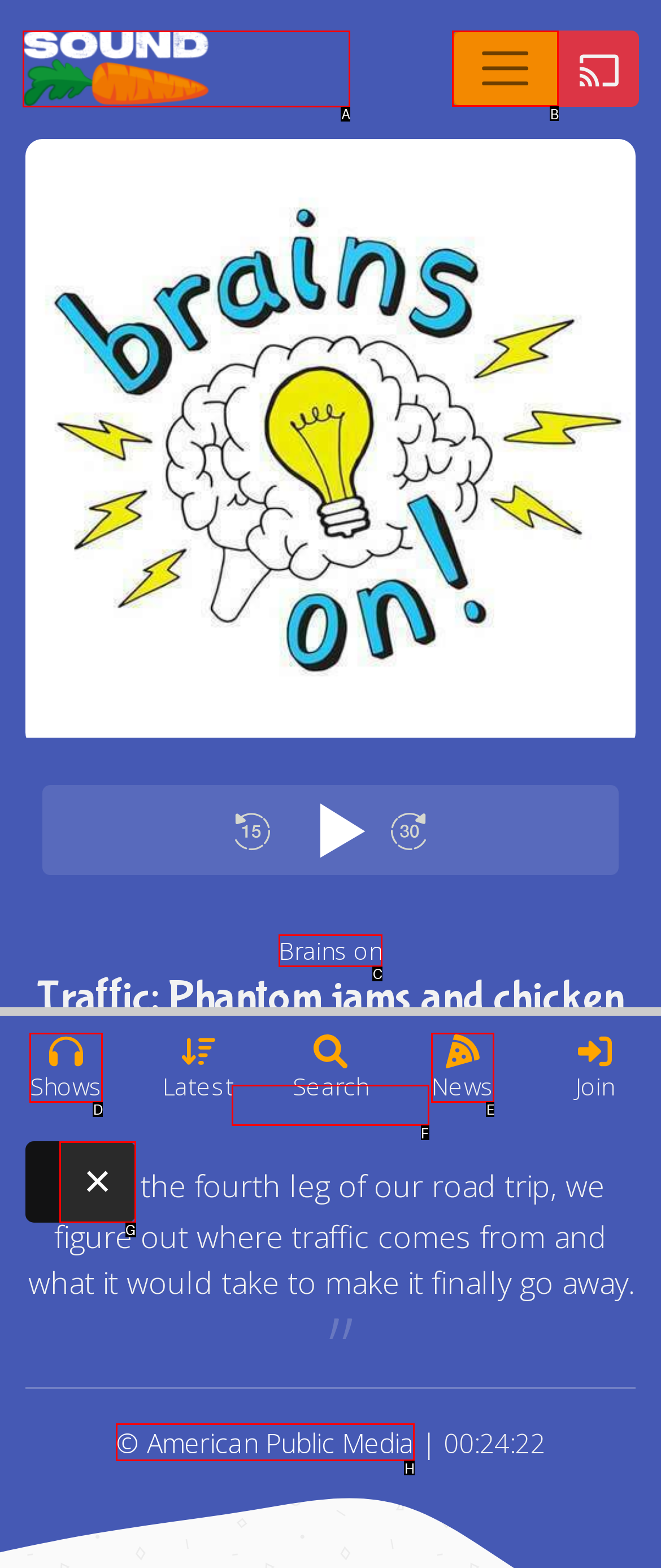Choose the HTML element that should be clicked to accomplish the task: Leave a review. Answer with the letter of the chosen option.

F